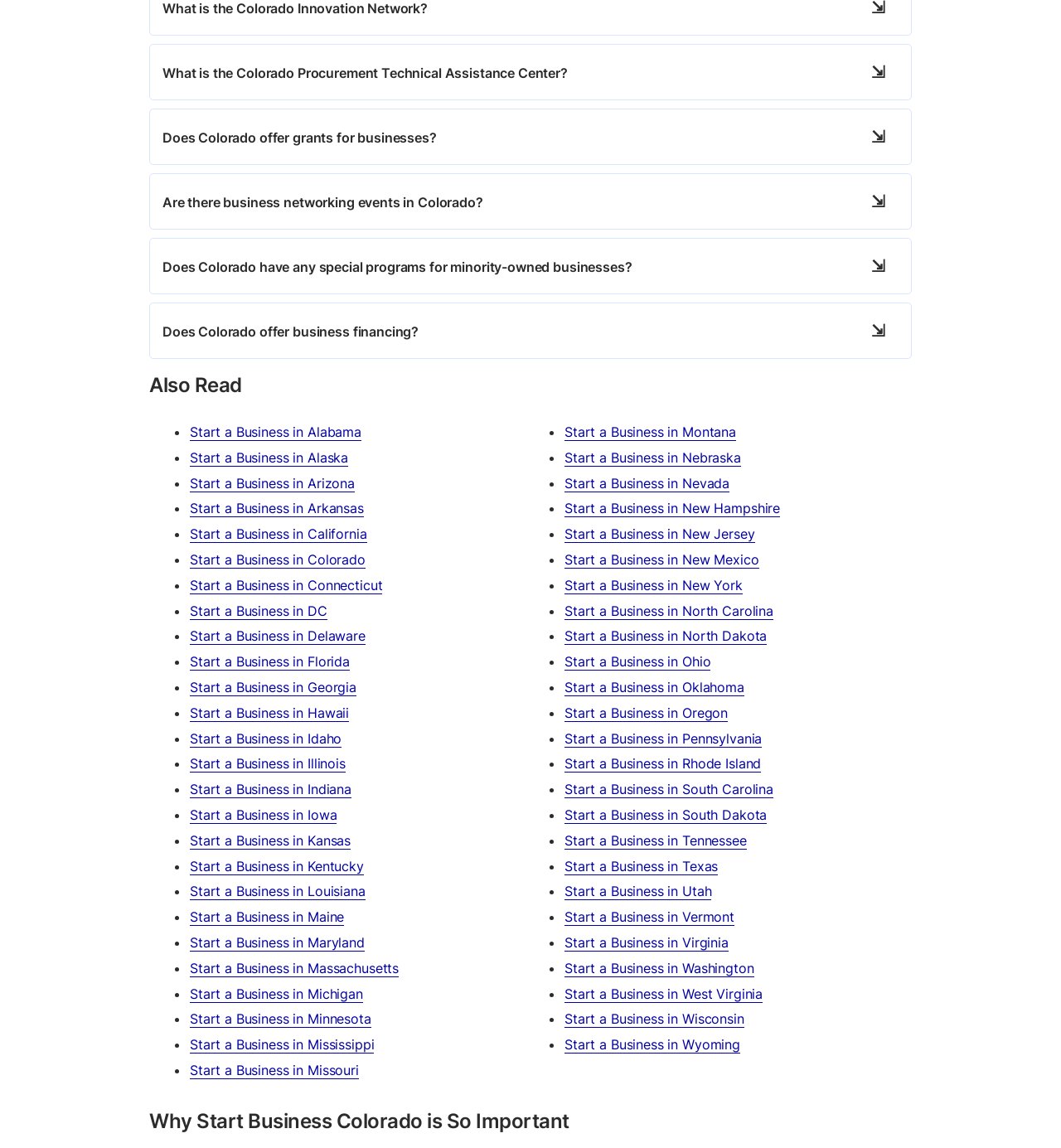Locate the bounding box coordinates of the element you need to click to accomplish the task described by this instruction: "Explore 'Also Read'".

[0.141, 0.32, 0.859, 0.351]